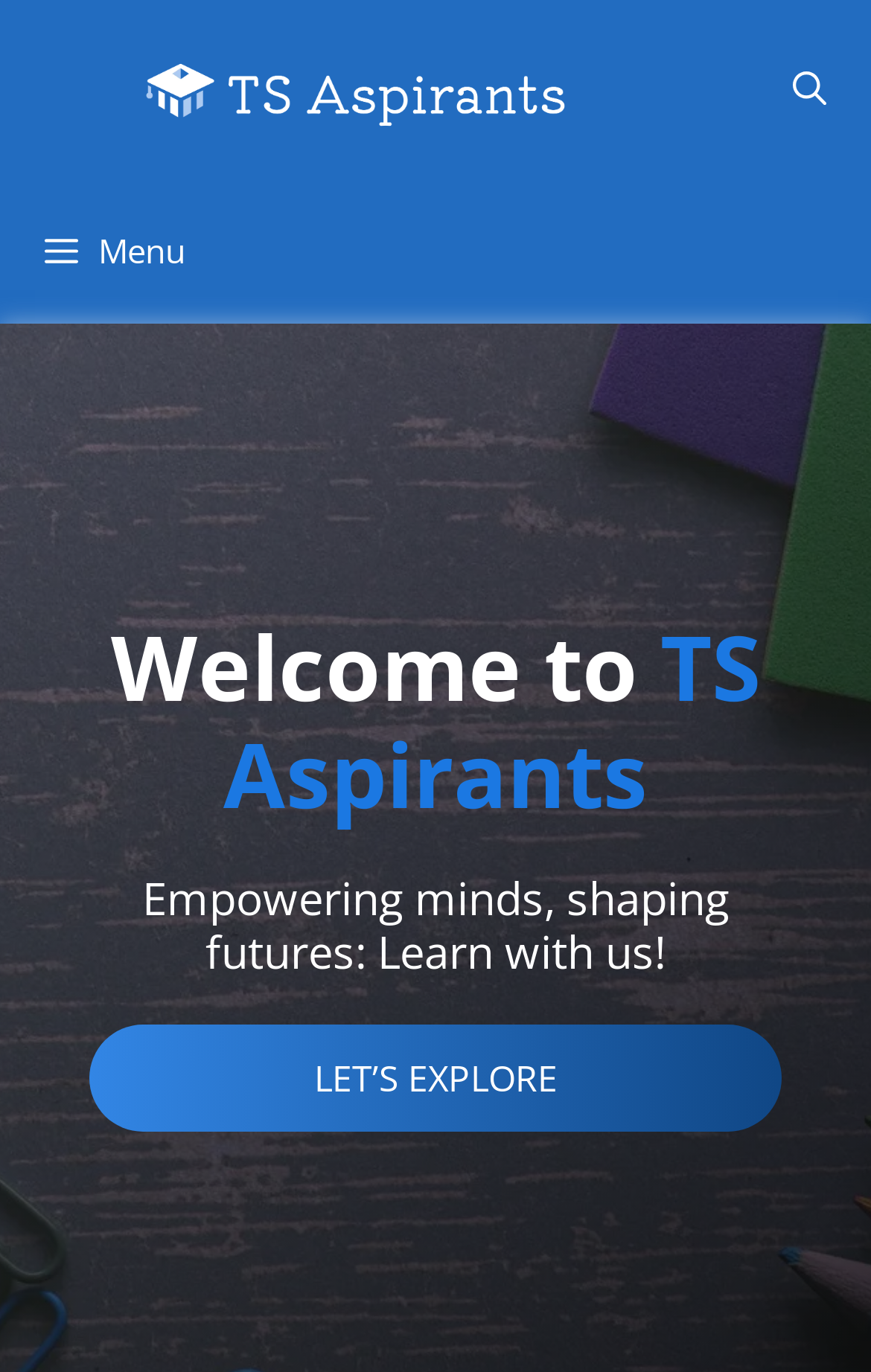Find the bounding box of the web element that fits this description: "alt="CPDP 2024"".

None